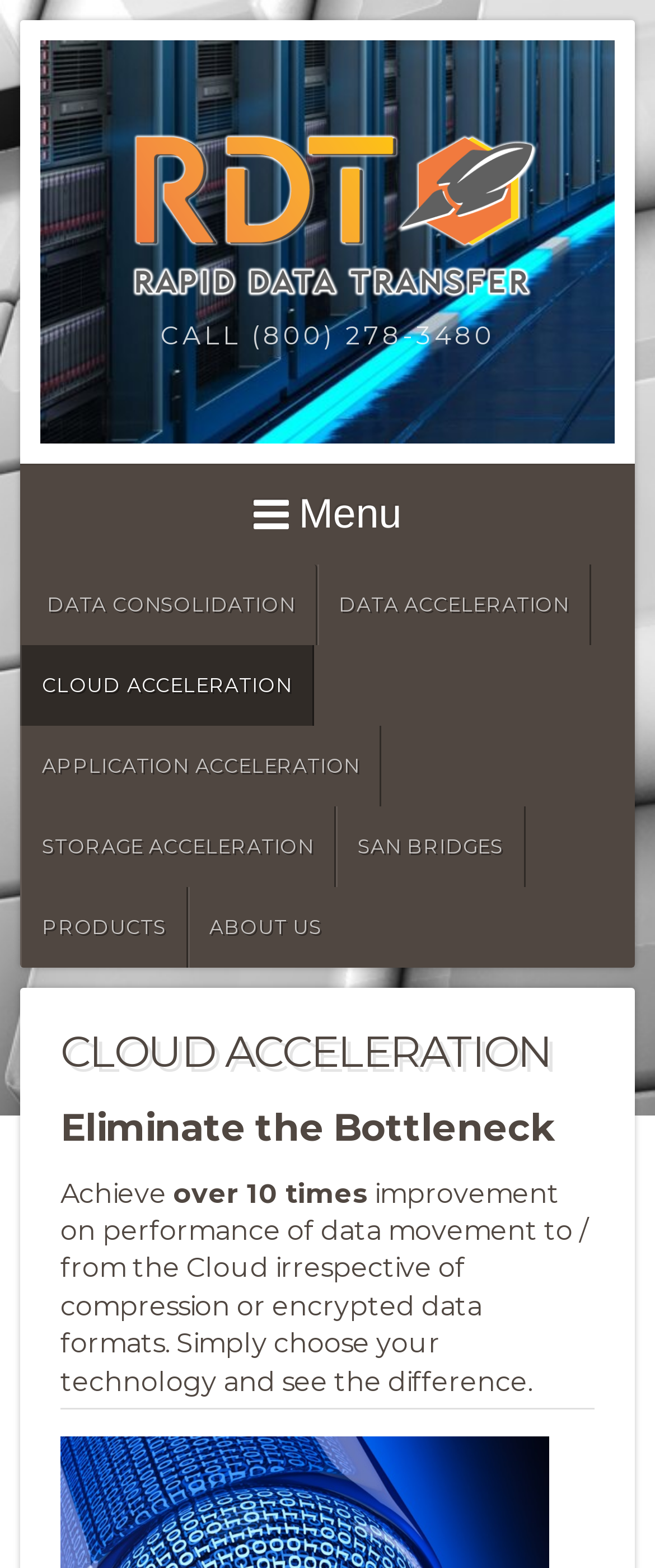Provide the bounding box coordinates for the UI element that is described by this text: "parent_node: RAPID DATA TRANSFER". The coordinates should be in the form of four float numbers between 0 and 1: [left, top, right, bottom].

[0.185, 0.077, 0.815, 0.199]